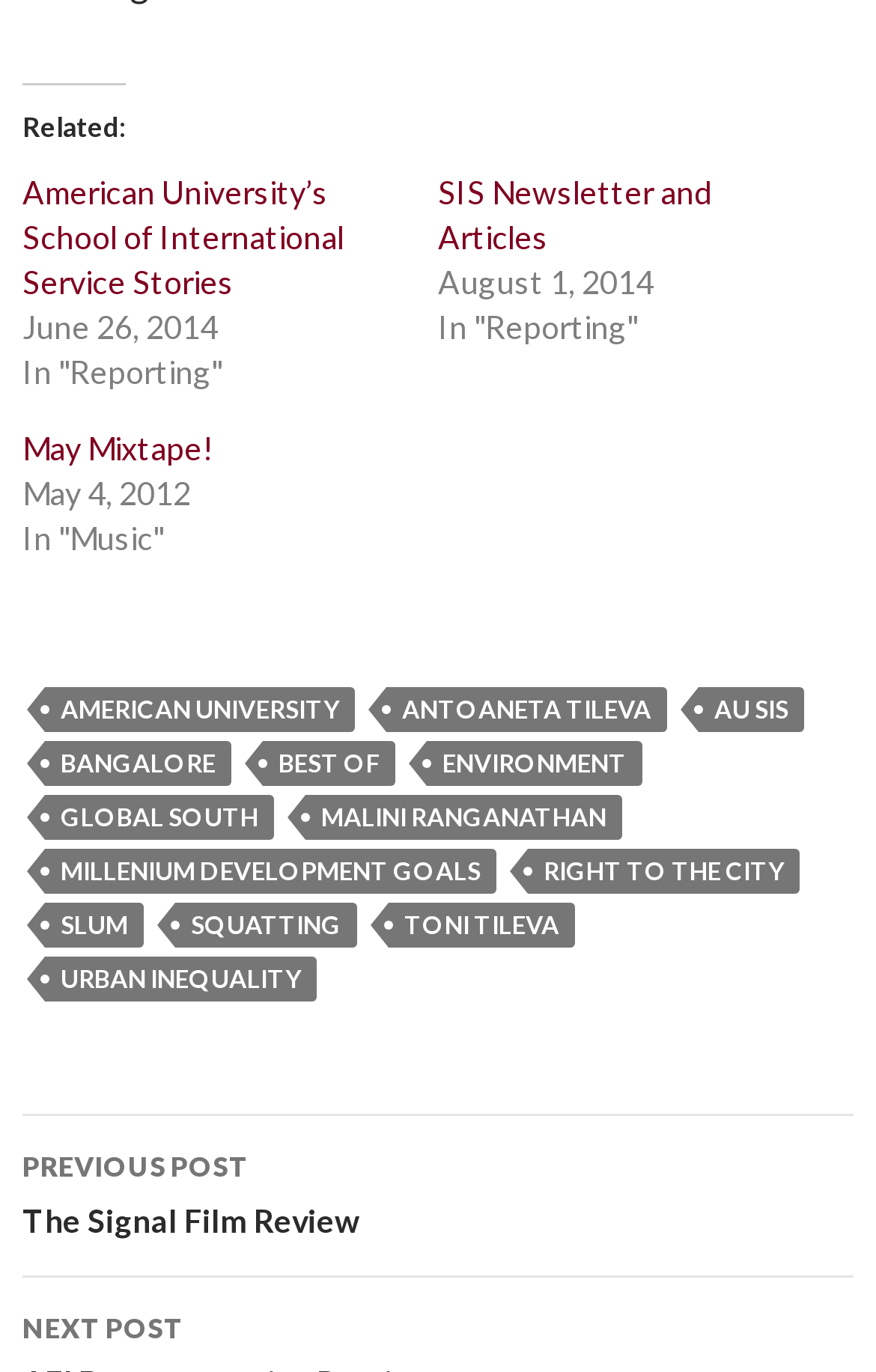What is the date of the 'SIS Newsletter and Articles' post?
Please provide a comprehensive answer based on the details in the screenshot.

I found the date by looking at the time element associated with the 'SIS Newsletter and Articles' link, which is 'August 1, 2014'.